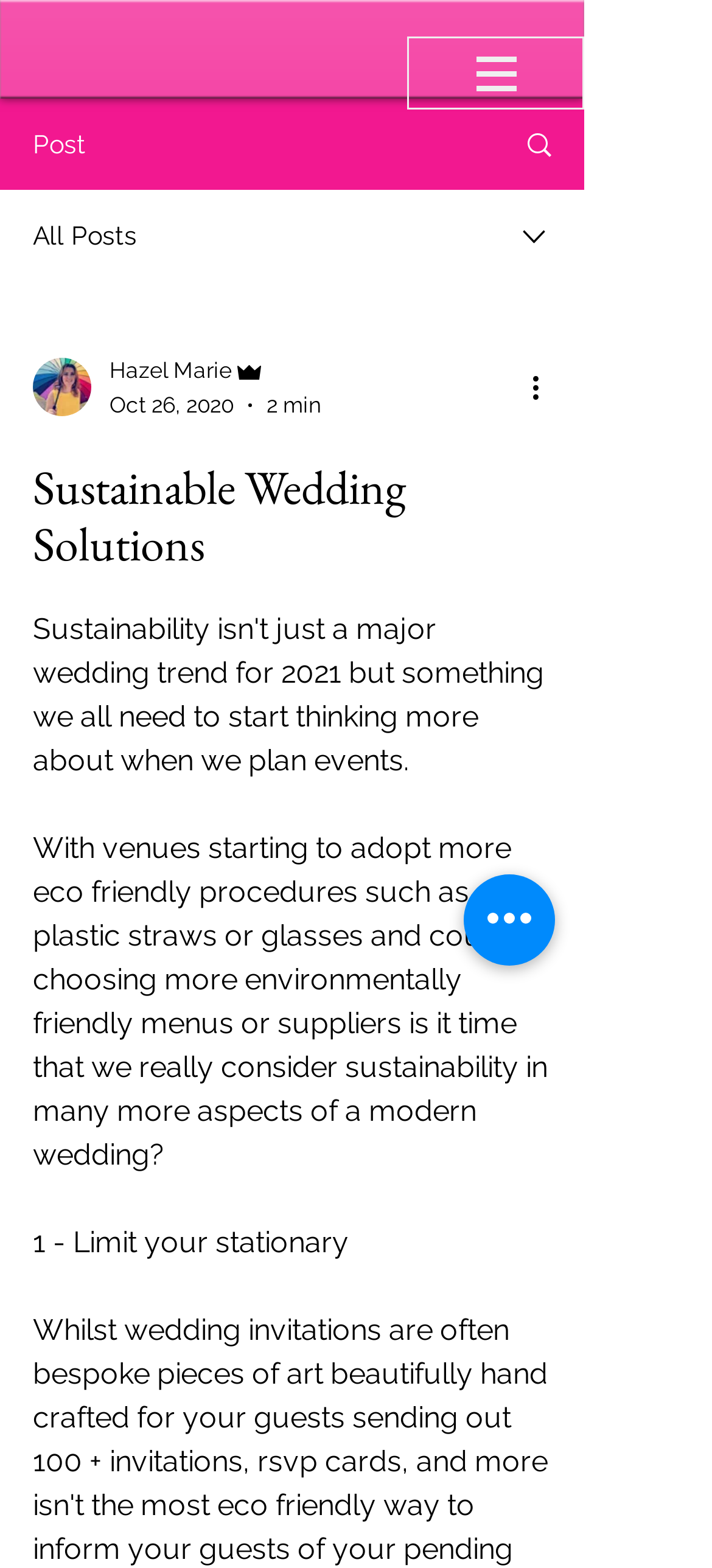Highlight the bounding box of the UI element that corresponds to this description: "parent_node: Hazel Marie".

[0.046, 0.228, 0.128, 0.265]